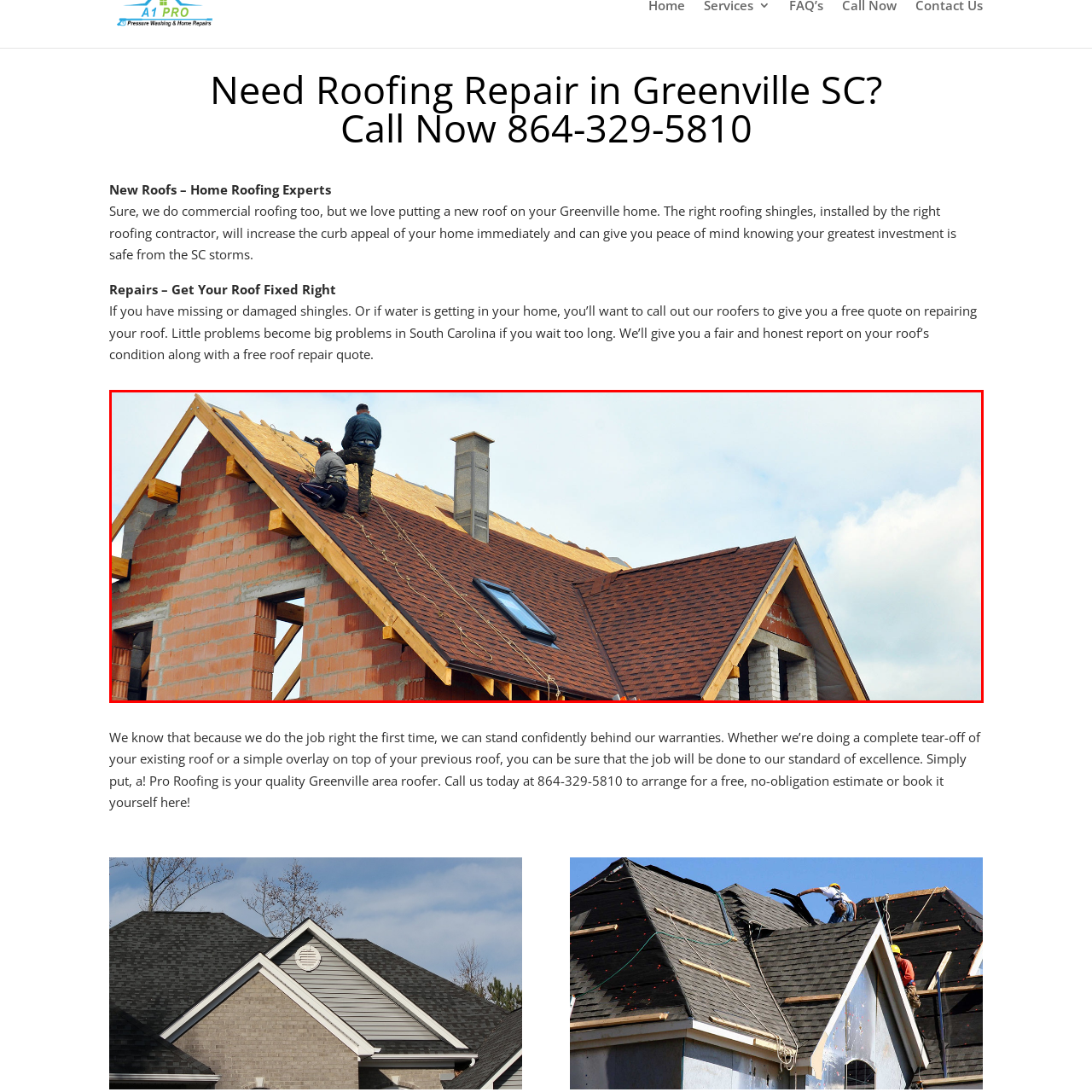Direct your attention to the image enclosed by the red boundary, Is the chimney made of brick? 
Answer concisely using a single word or phrase.

Yes